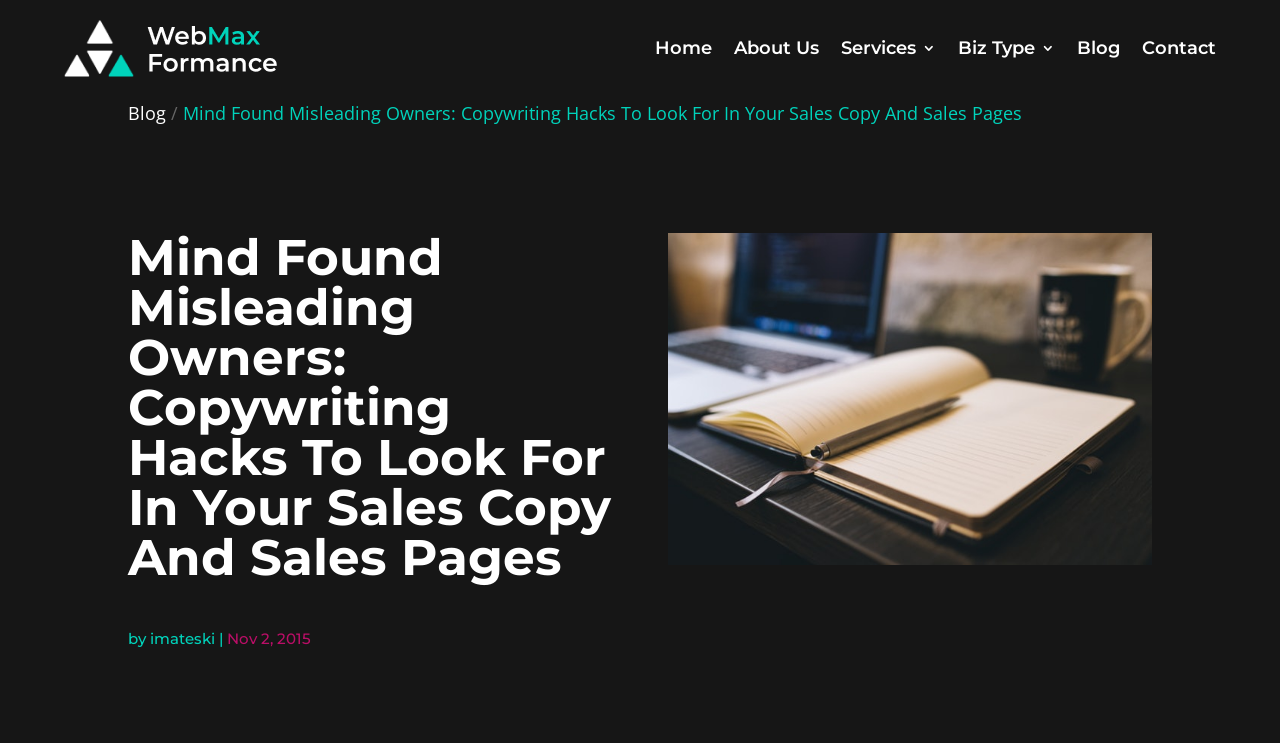Please analyze the image and give a detailed answer to the question:
What is the logo of the website?

The logo of the website is the Webmax logo, which is an image located at the top-left corner of the webpage.